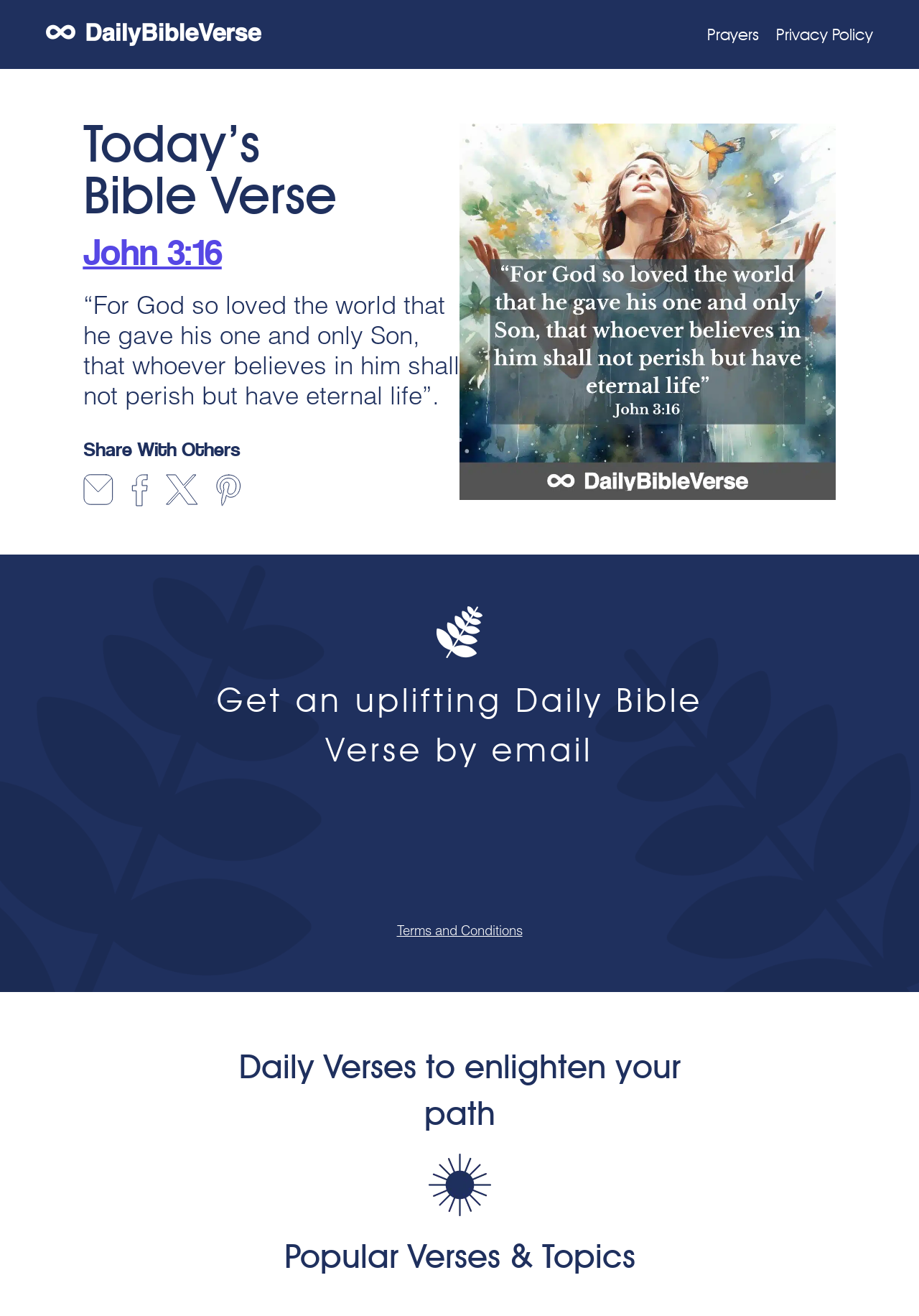Please study the image and answer the question comprehensively:
What is the purpose of the iframe?

I inferred the purpose of the iframe by looking at its location below the text 'Get an uplifting Daily Bible Verse by email', which suggests that the iframe is used to subscribe to daily Bible verses.